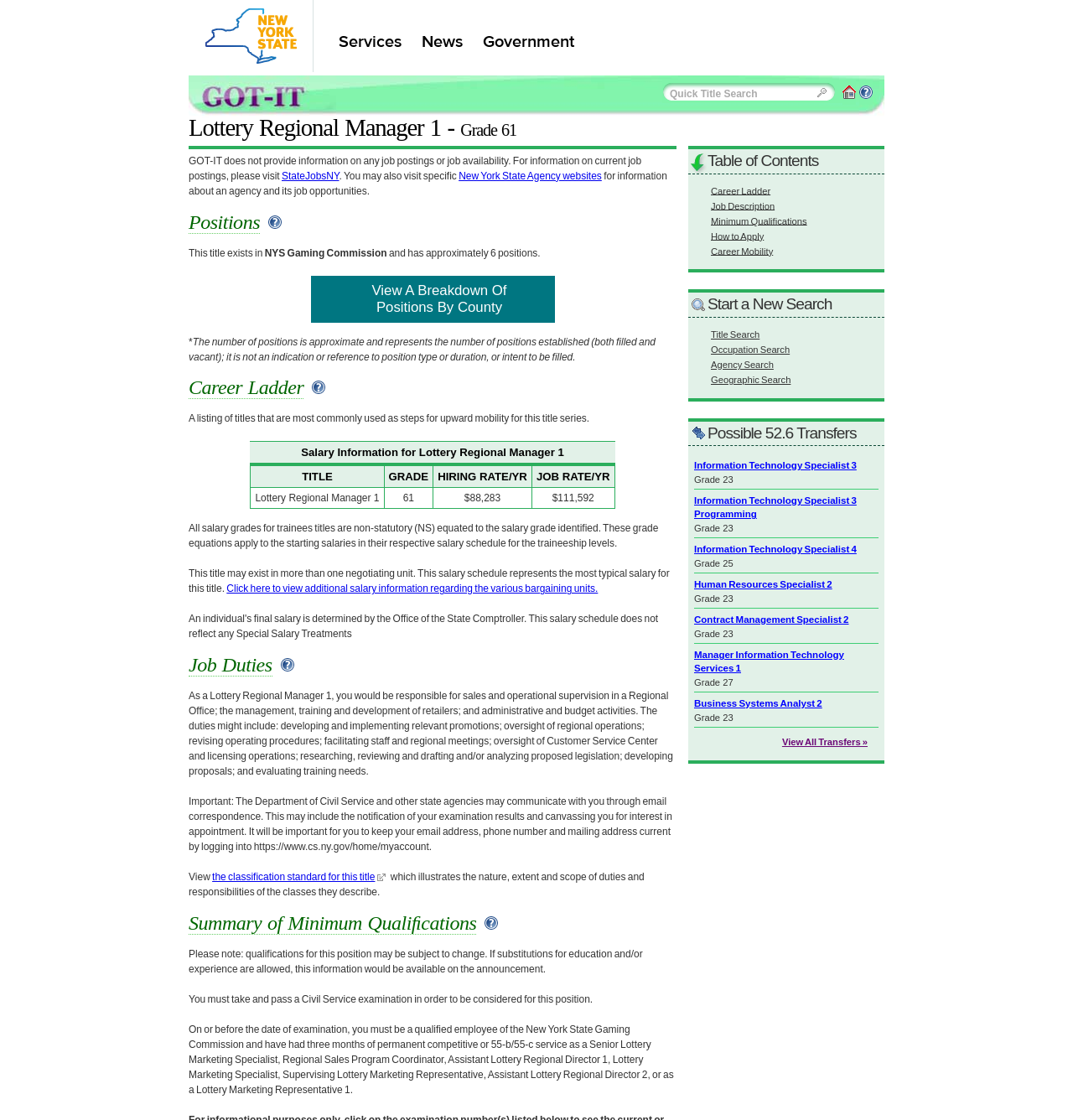Please give a succinct answer to the question in one word or phrase:
What is the job title of this position?

Lottery Regional Manager 1